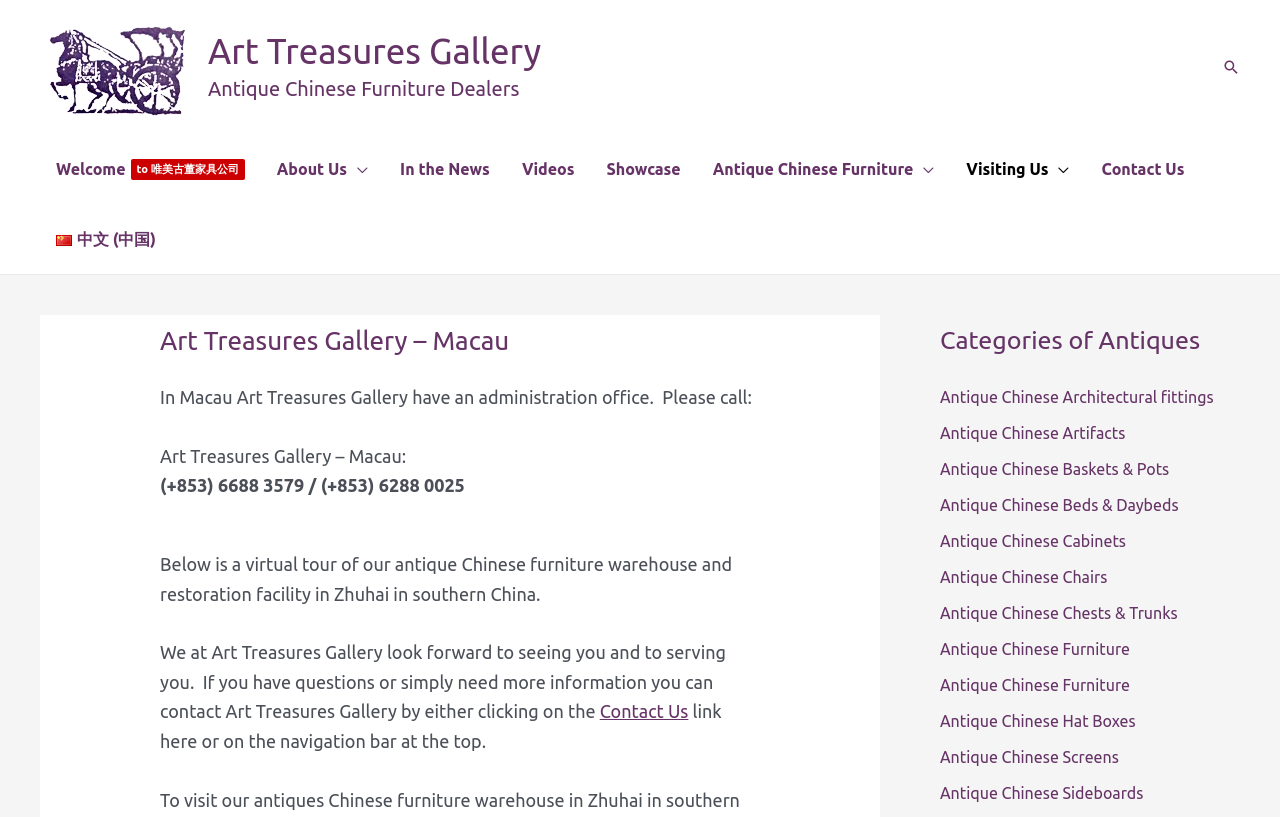What is the name of the gallery?
Use the information from the image to give a detailed answer to the question.

I found the answer by looking at the top-left corner of the webpage, where it says 'Art Treasures Gallery - Macau'.